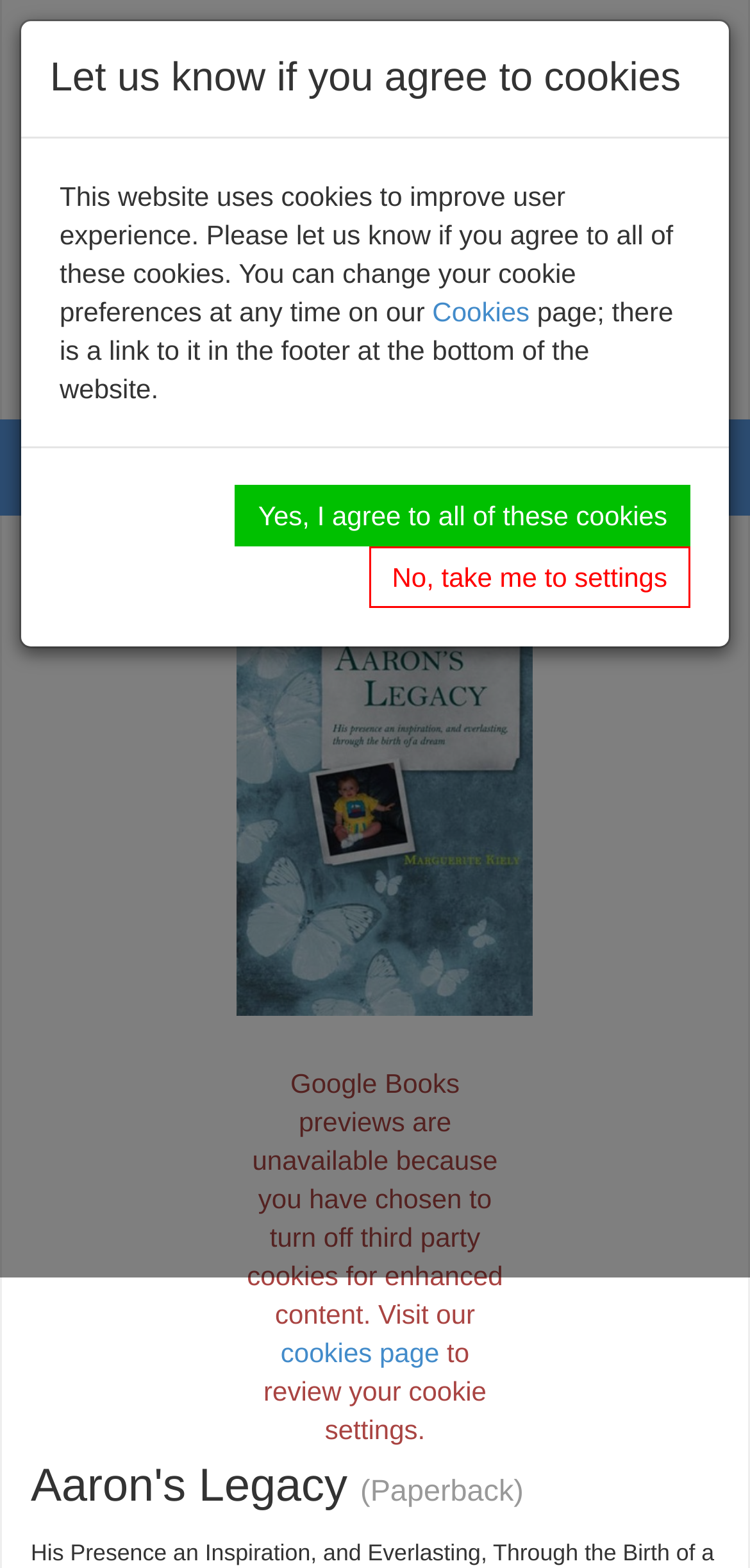Determine the bounding box coordinates of the clickable region to follow the instruction: "Toggle navigation".

[0.849, 0.277, 0.962, 0.319]